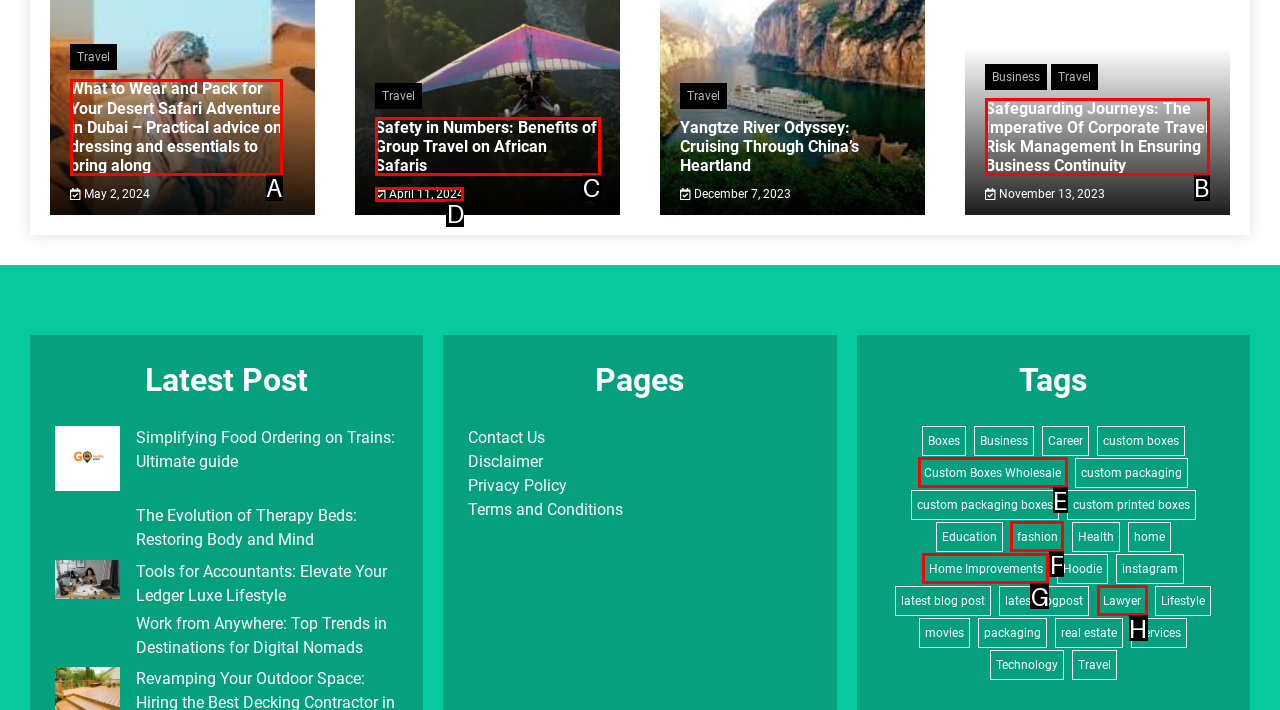For the task: Learn about the benefits of group travel on African safaris, identify the HTML element to click.
Provide the letter corresponding to the right choice from the given options.

C